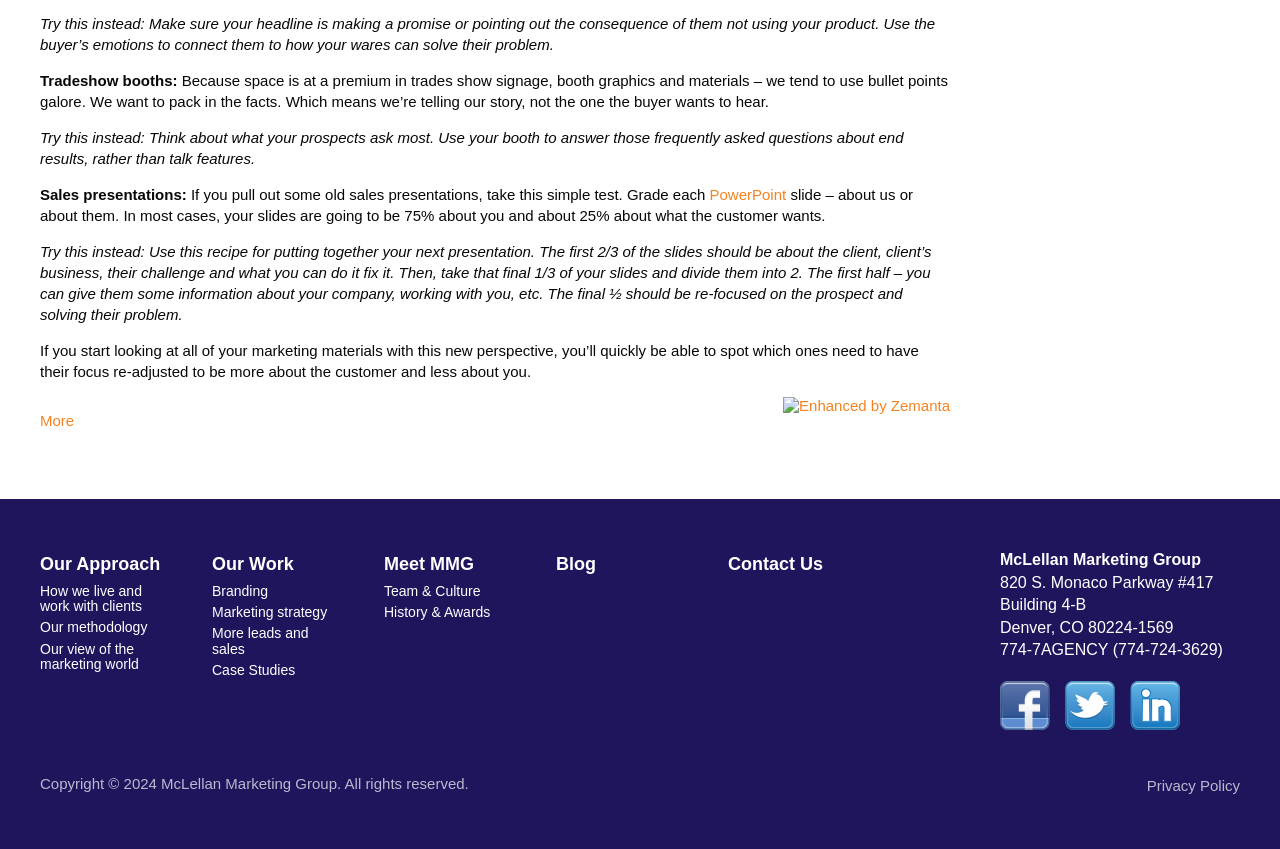What is the recommended ratio for sales presentation slides?
Refer to the image and offer an in-depth and detailed answer to the question.

The text suggests that the first 2/3 of the sales presentation slides should be about the client, and the final 1/3 should be divided into two parts, with the first half about the company and the second half re-focused on the prospect and solving their problem.